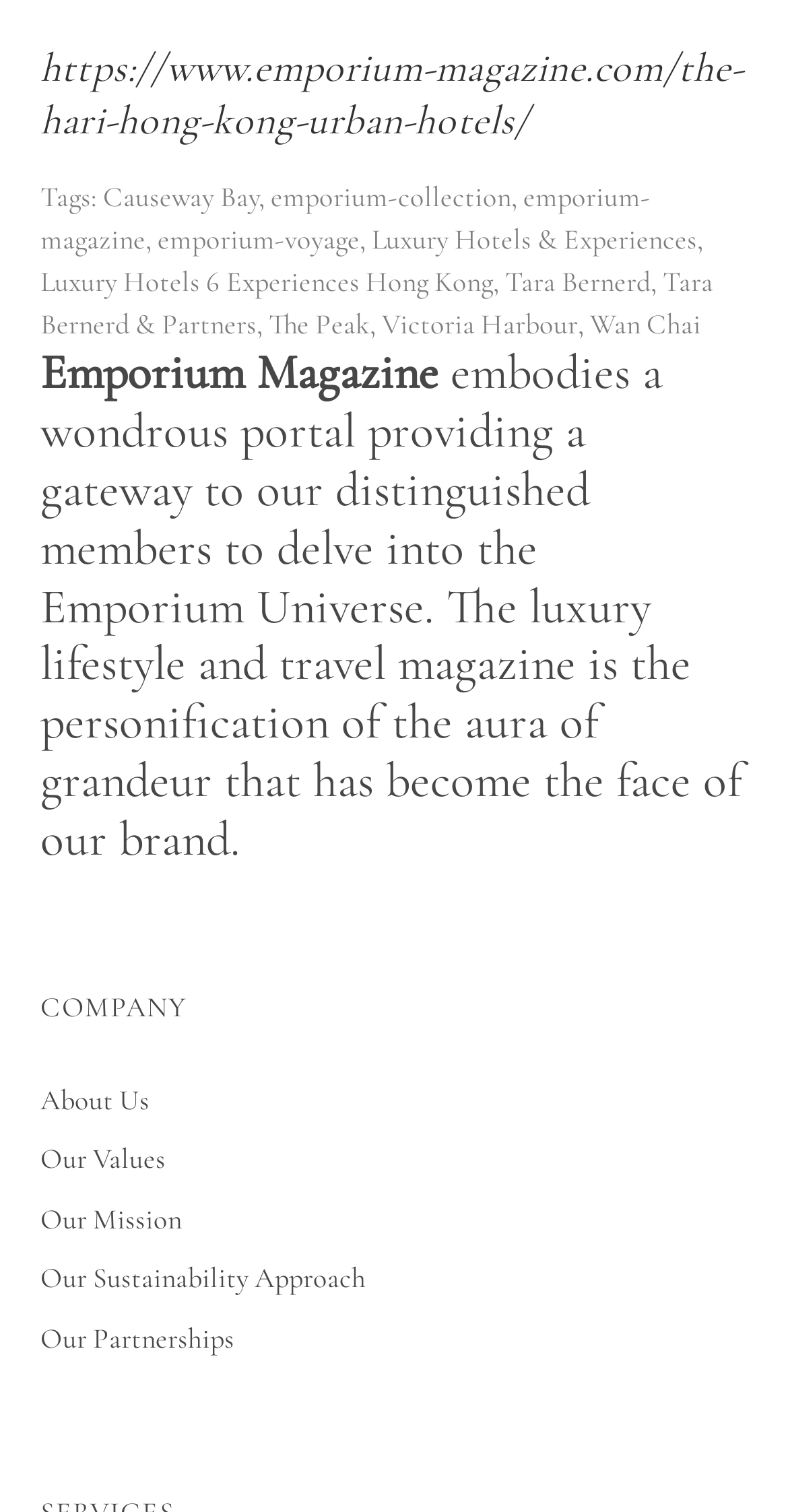Locate the bounding box coordinates of the clickable element to fulfill the following instruction: "learn about Emporium Magazine". Provide the coordinates as four float numbers between 0 and 1 in the format [left, top, right, bottom].

[0.051, 0.228, 0.556, 0.266]